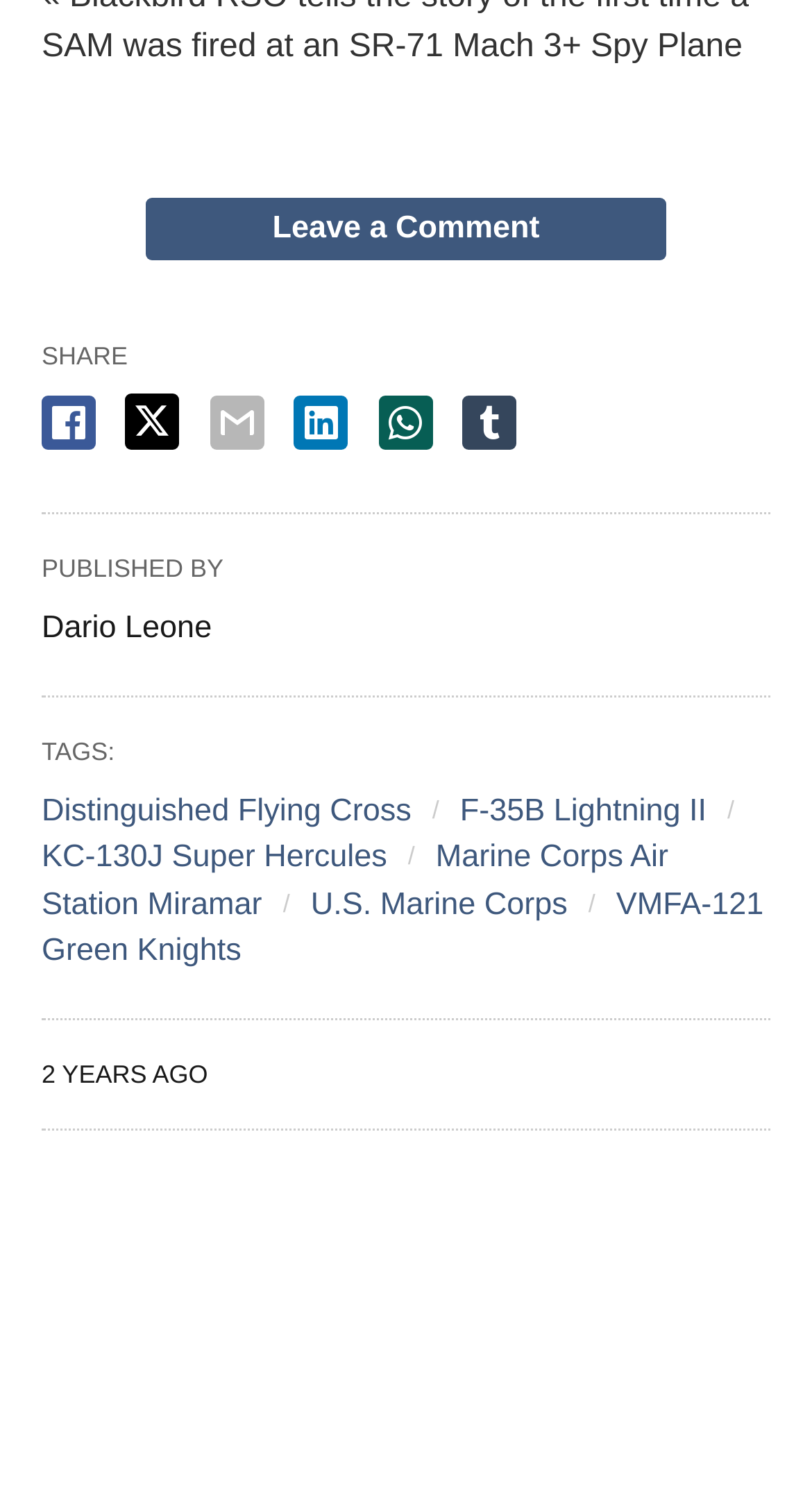Based on the element description, predict the bounding box coordinates (top-left x, top-left y, bottom-right x, bottom-right y) for the UI element in the screenshot: Marine Corps Air Station Miramar

[0.051, 0.559, 0.823, 0.613]